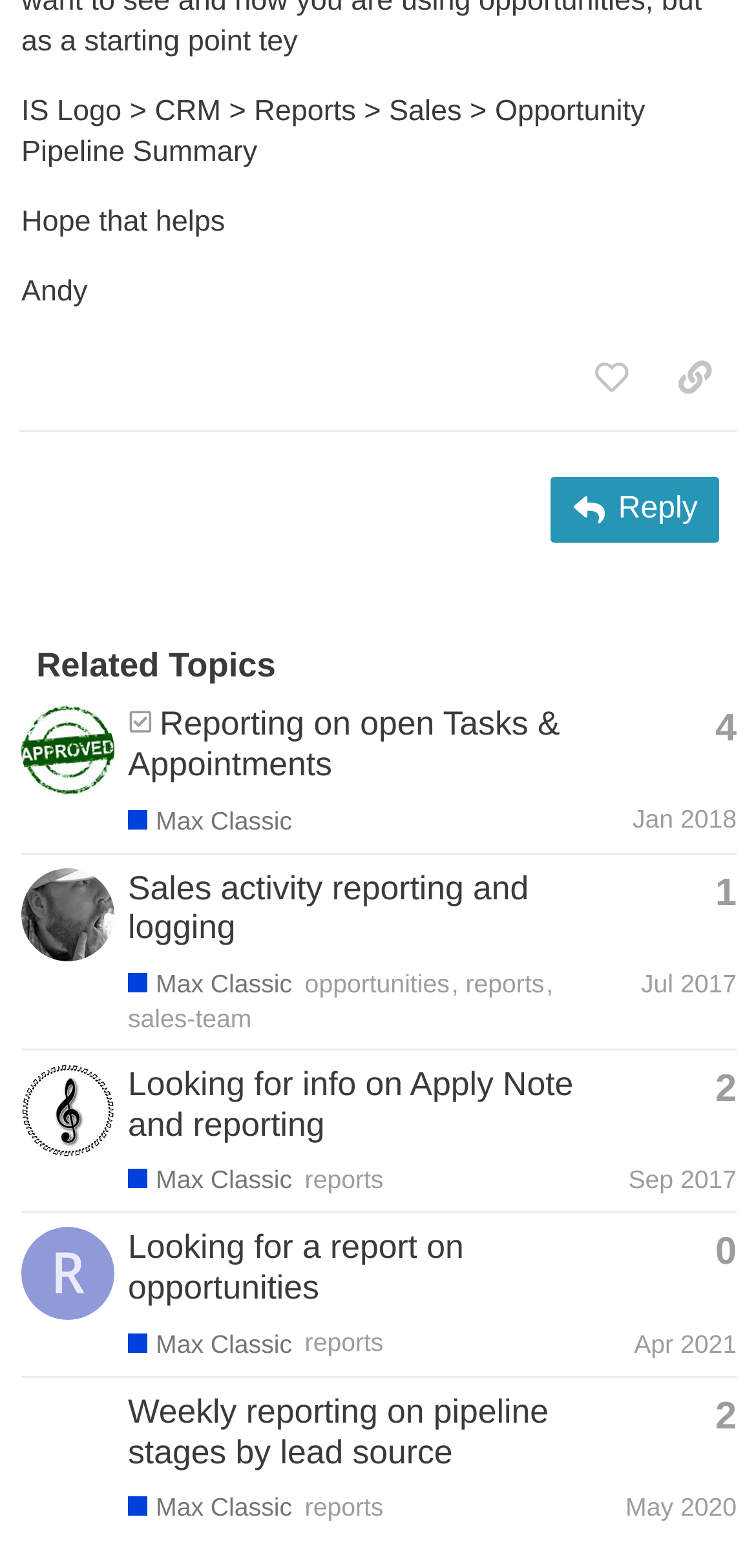Utilize the details in the image to thoroughly answer the following question: Who is the latest poster in the first topic?

I looked at the first row in the table with the heading 'Related Topics' and found the link 'John_Borelli's profile, latest poster' which indicates that John_Borelli is the latest poster in the first topic.